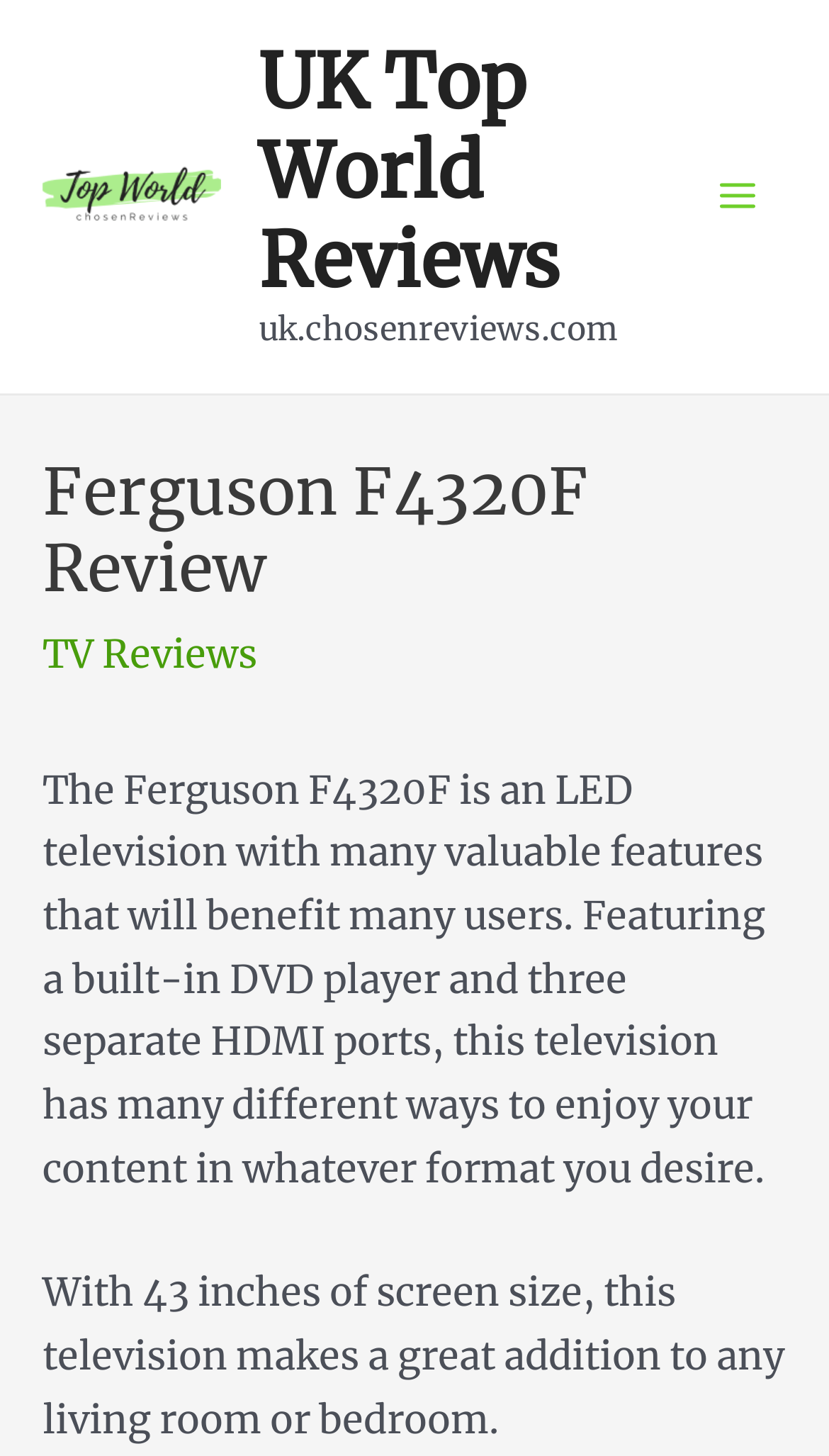Please provide the main heading of the webpage content.

Ferguson F4320F Review